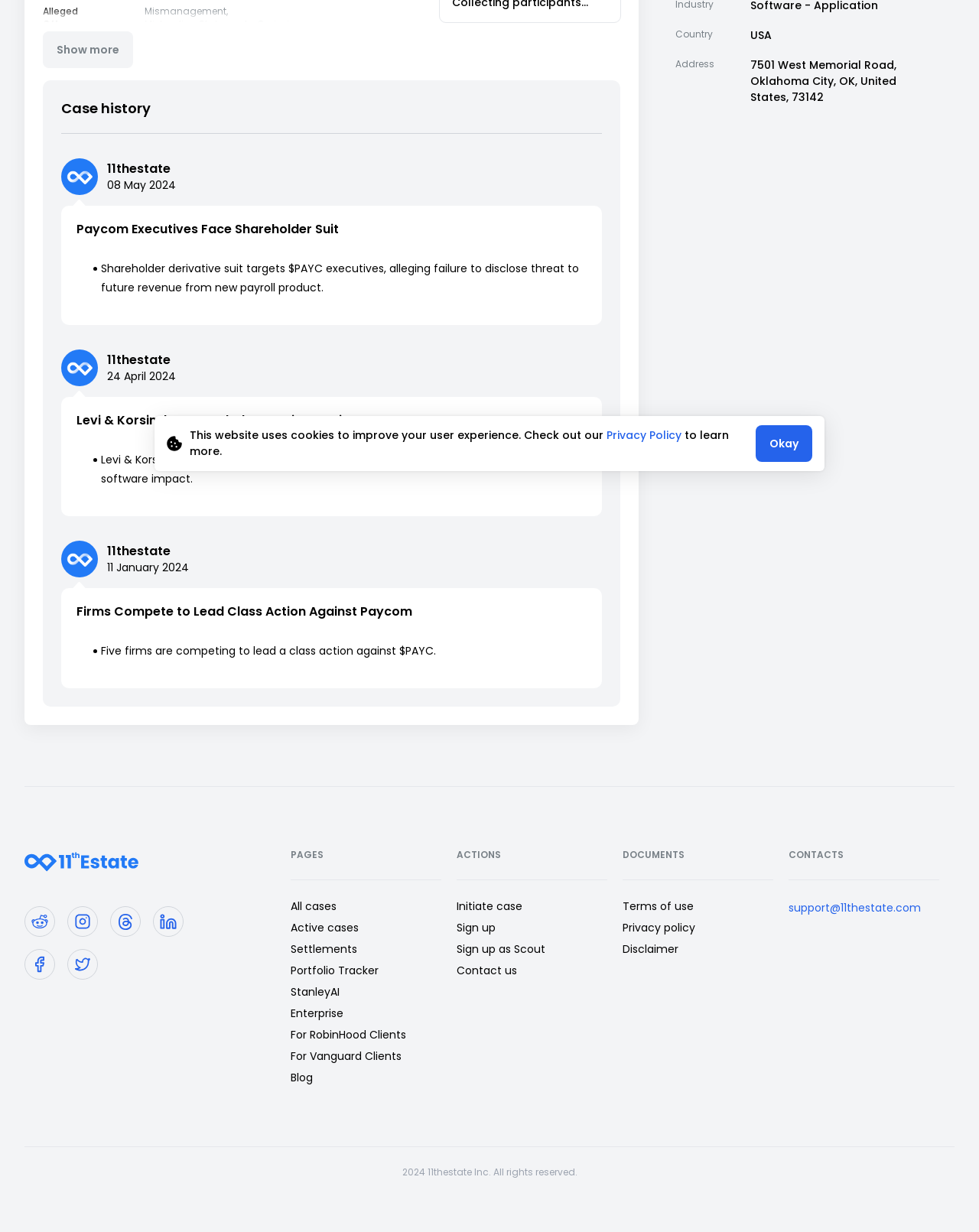For the element described, predict the bounding box coordinates as (top-left x, top-left y, bottom-right x, bottom-right y). All values should be between 0 and 1. Element description: Initiate case

[0.466, 0.729, 0.62, 0.742]